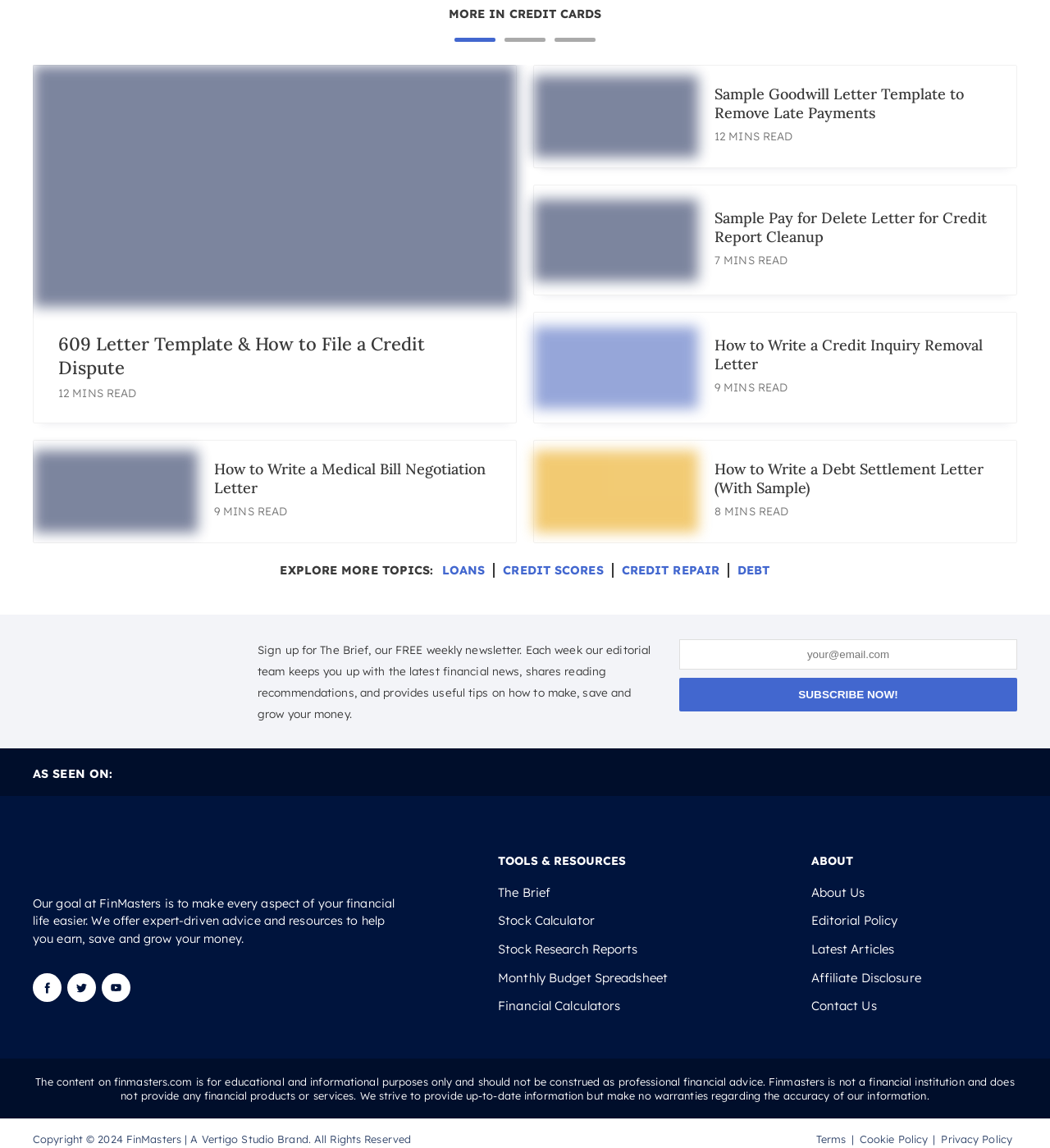Please reply to the following question using a single word or phrase: 
What is the main topic of this webpage?

Credit Cards